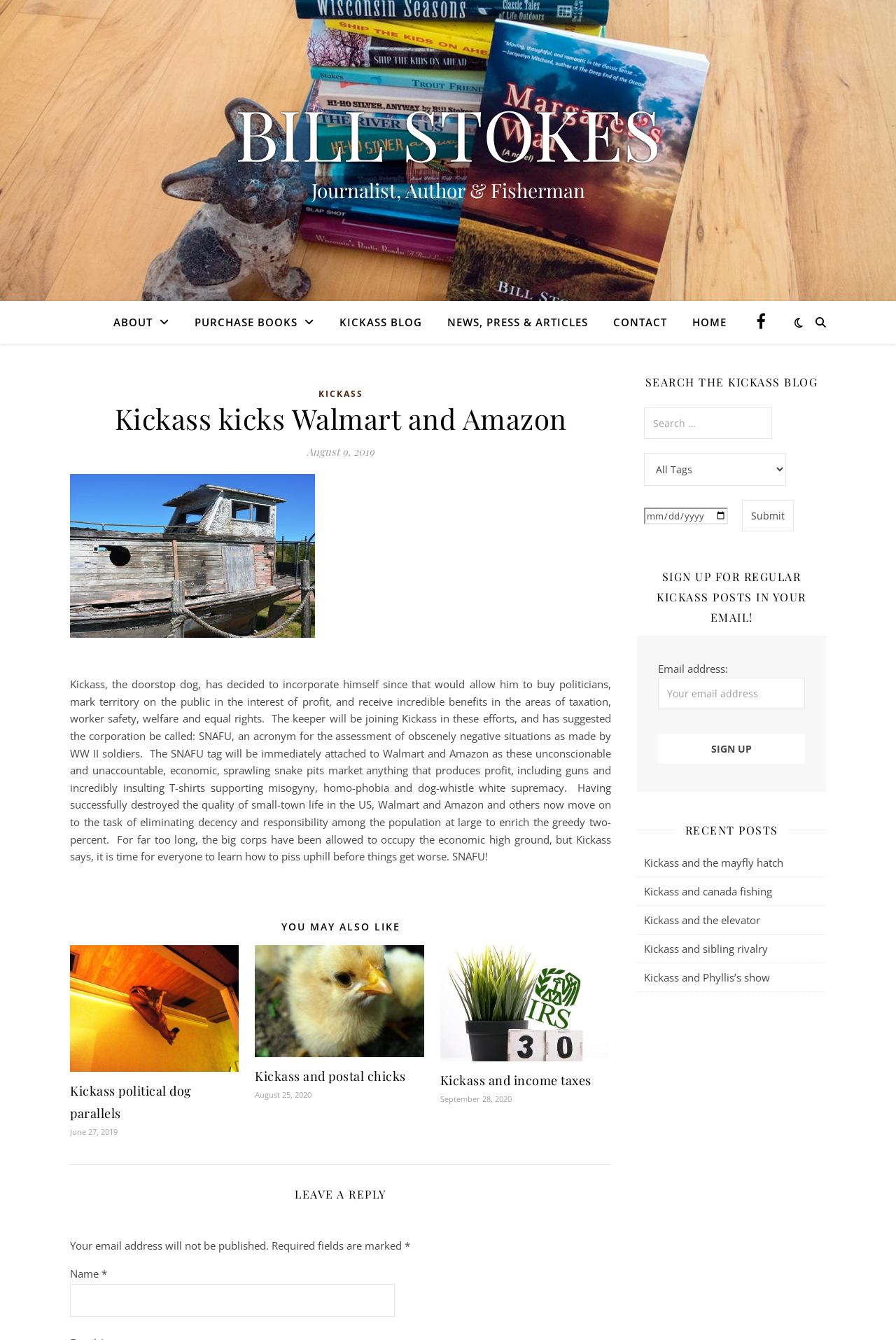How many links are there in the navigation menu?
From the image, respond with a single word or phrase.

7